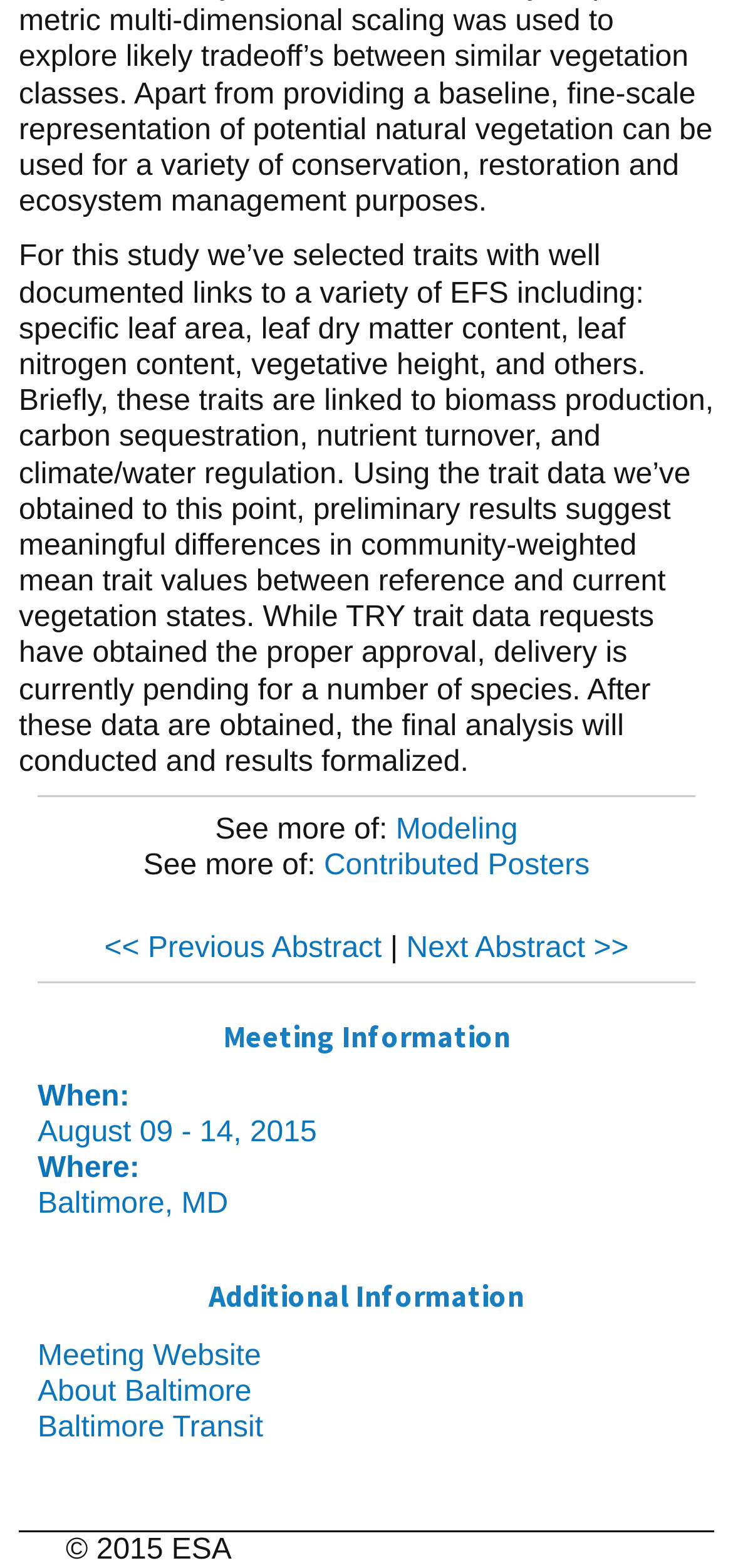Give the bounding box coordinates for this UI element: "Contributed Posters". The coordinates should be four float numbers between 0 and 1, arranged as [left, top, right, bottom].

[0.442, 0.541, 0.804, 0.562]